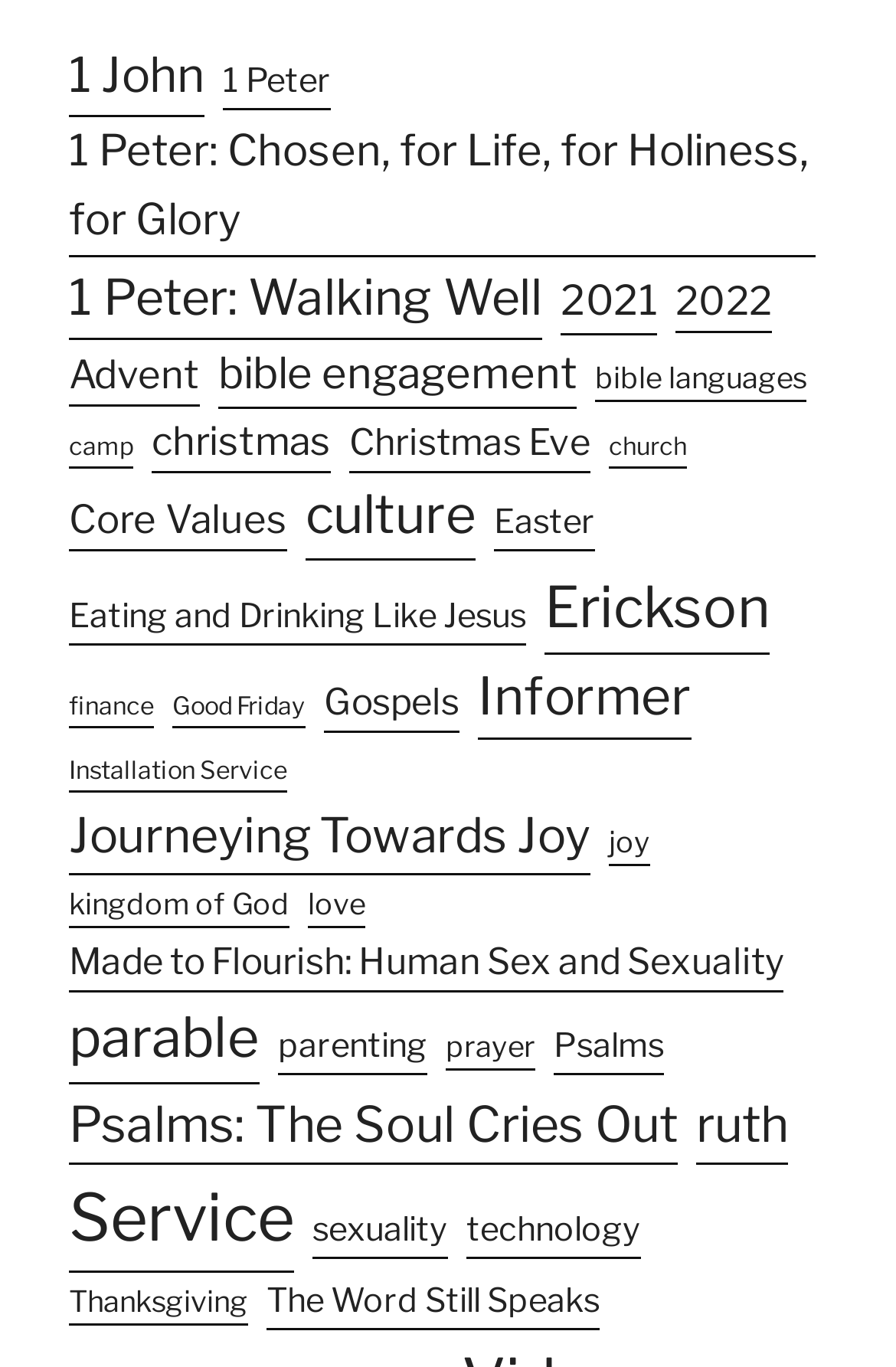Indicate the bounding box coordinates of the clickable region to achieve the following instruction: "Explore 1 Peter: Chosen, for Life, for Holiness, for Glory."

[0.077, 0.085, 0.91, 0.189]